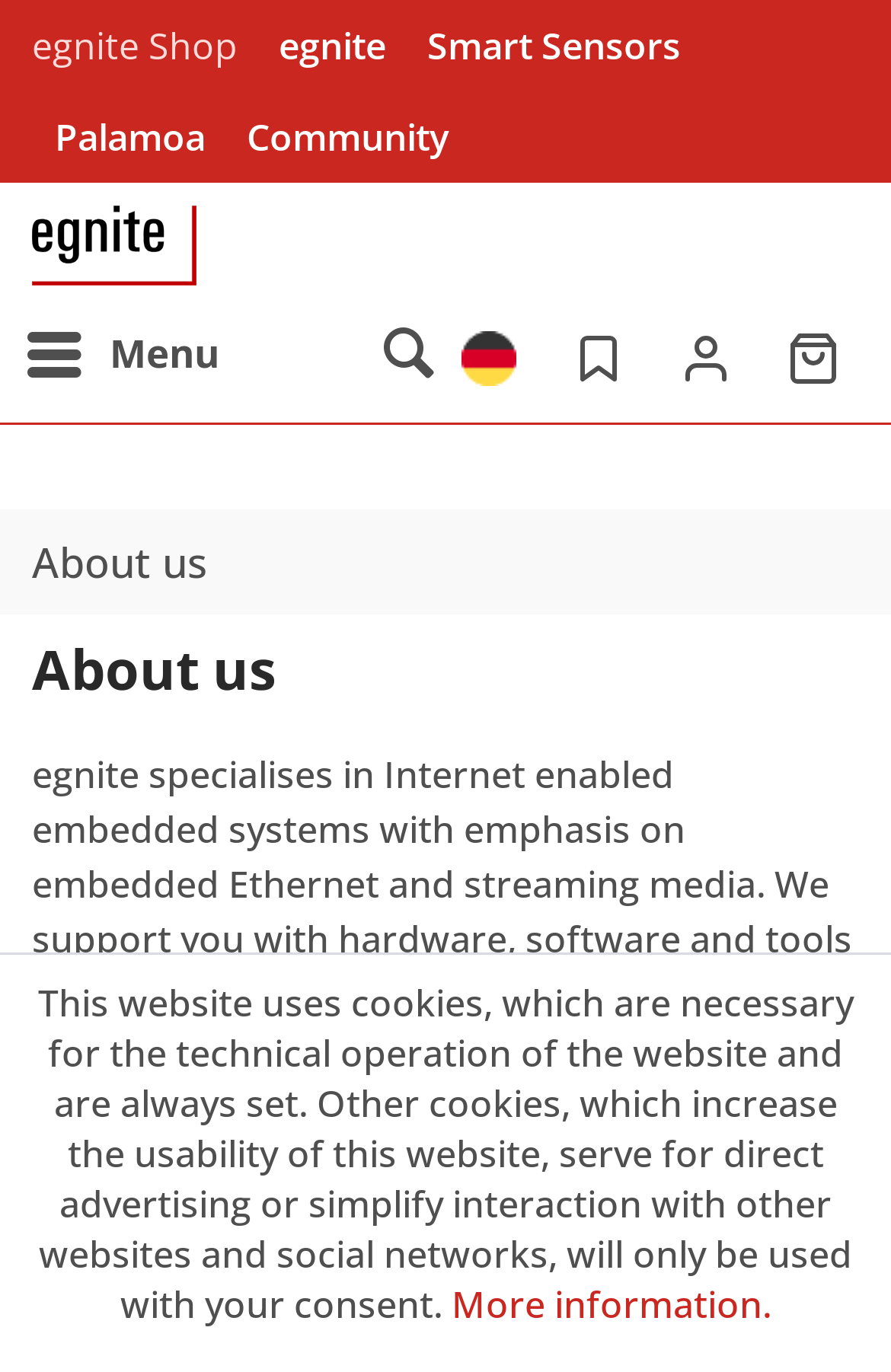Find the bounding box coordinates of the element to click in order to complete this instruction: "Open shopping cart". The bounding box coordinates must be four float numbers between 0 and 1, denoted as [left, top, right, bottom].

[0.867, 0.225, 0.969, 0.291]